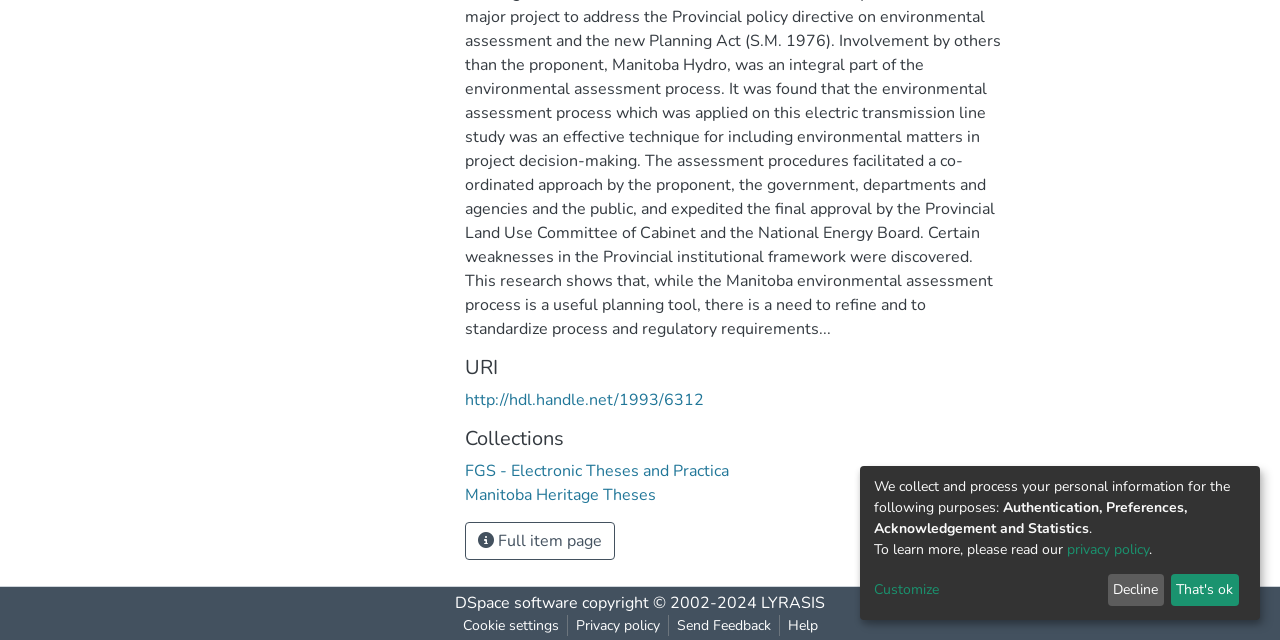Predict the bounding box coordinates of the UI element that matches this description: "Decline". The coordinates should be in the format [left, top, right, bottom] with each value between 0 and 1.

[0.865, 0.897, 0.909, 0.947]